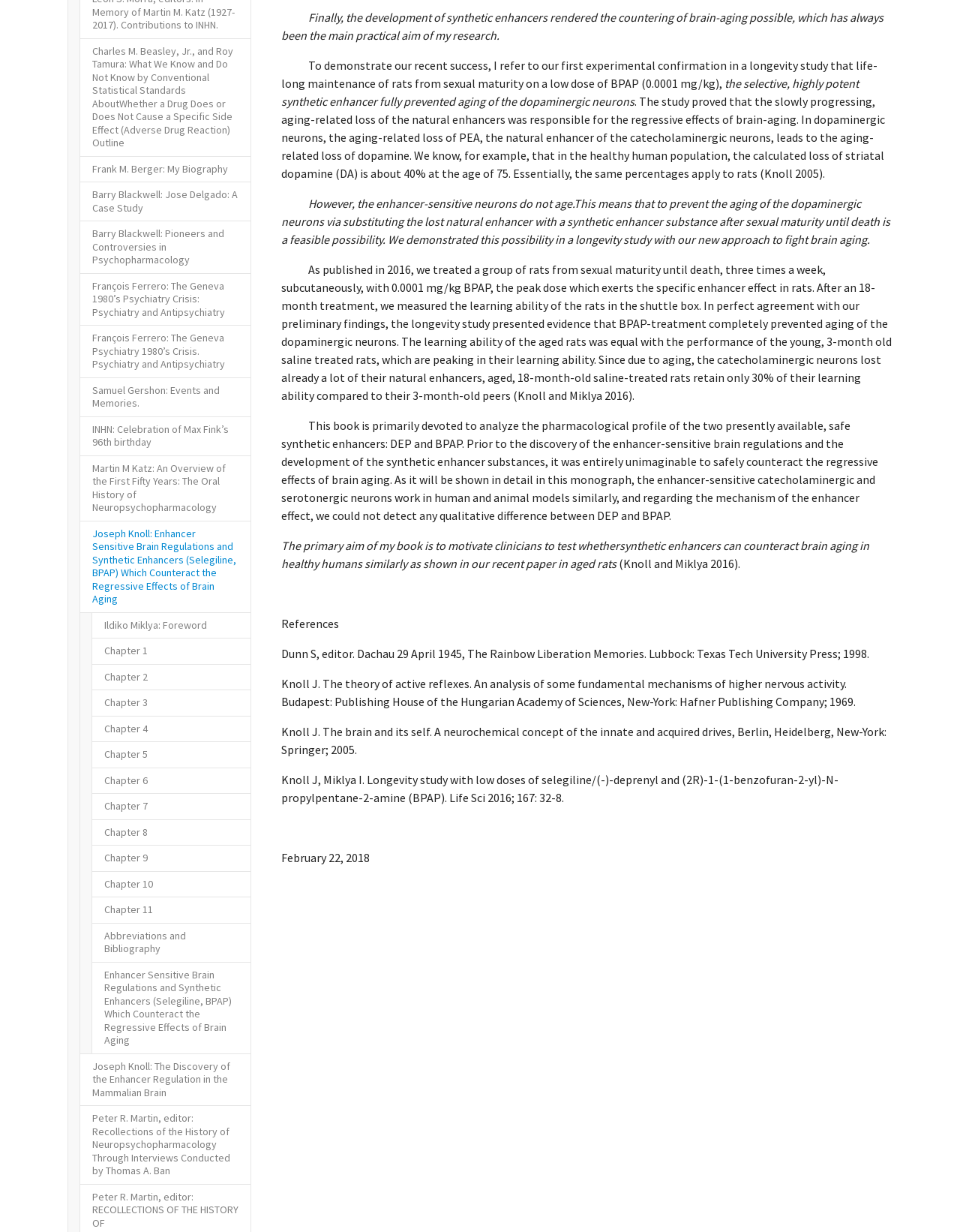Using the description "Ildiko Miklya: Foreword", predict the bounding box of the relevant HTML element.

[0.095, 0.497, 0.262, 0.518]